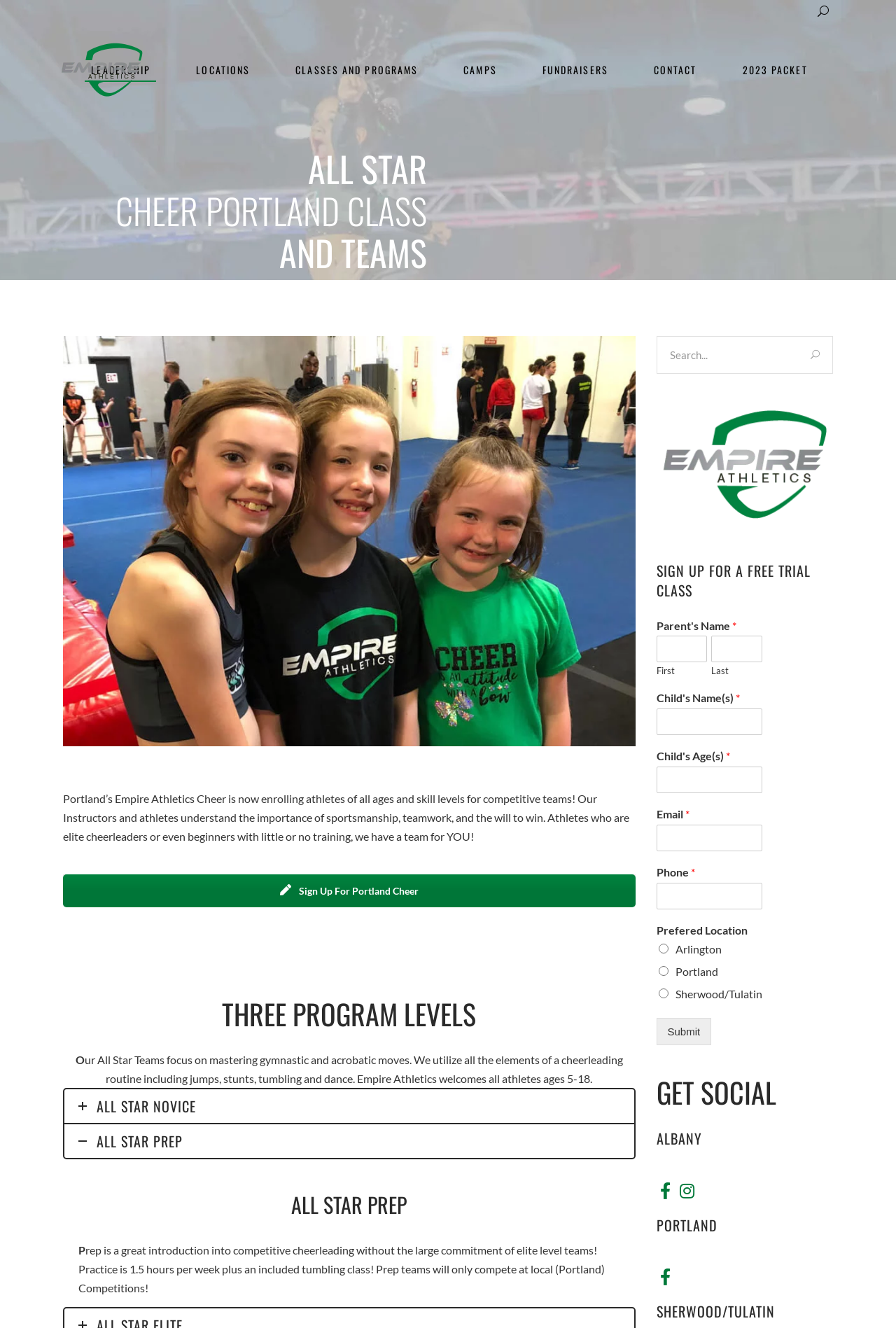Identify the coordinates of the bounding box for the element that must be clicked to accomplish the instruction: "Click the 'SIGN UP FOR A FREE TRIAL CLASS' link".

[0.732, 0.422, 0.93, 0.452]